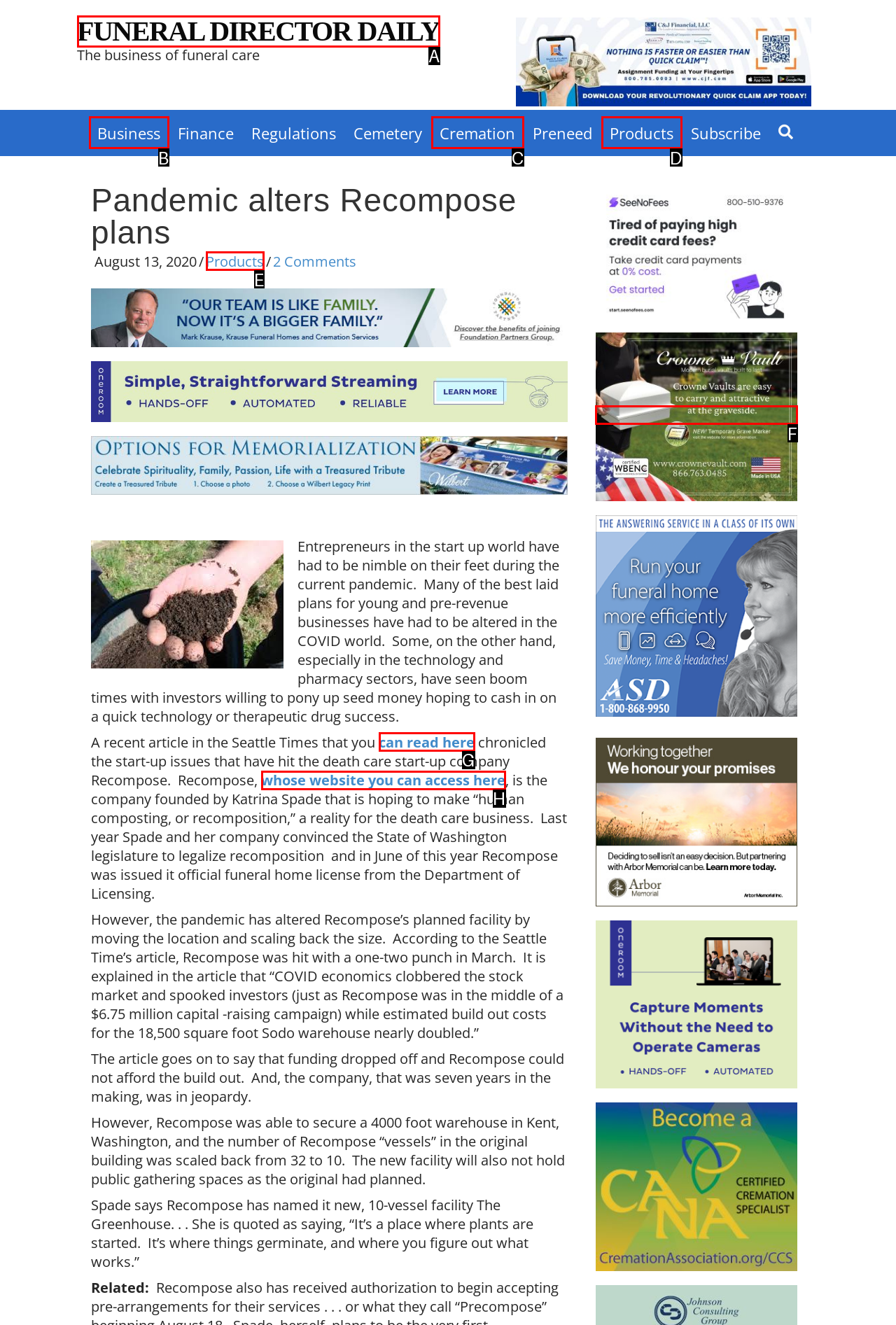Determine the right option to click to perform this task: View the article about start-up issues
Answer with the correct letter from the given choices directly.

G